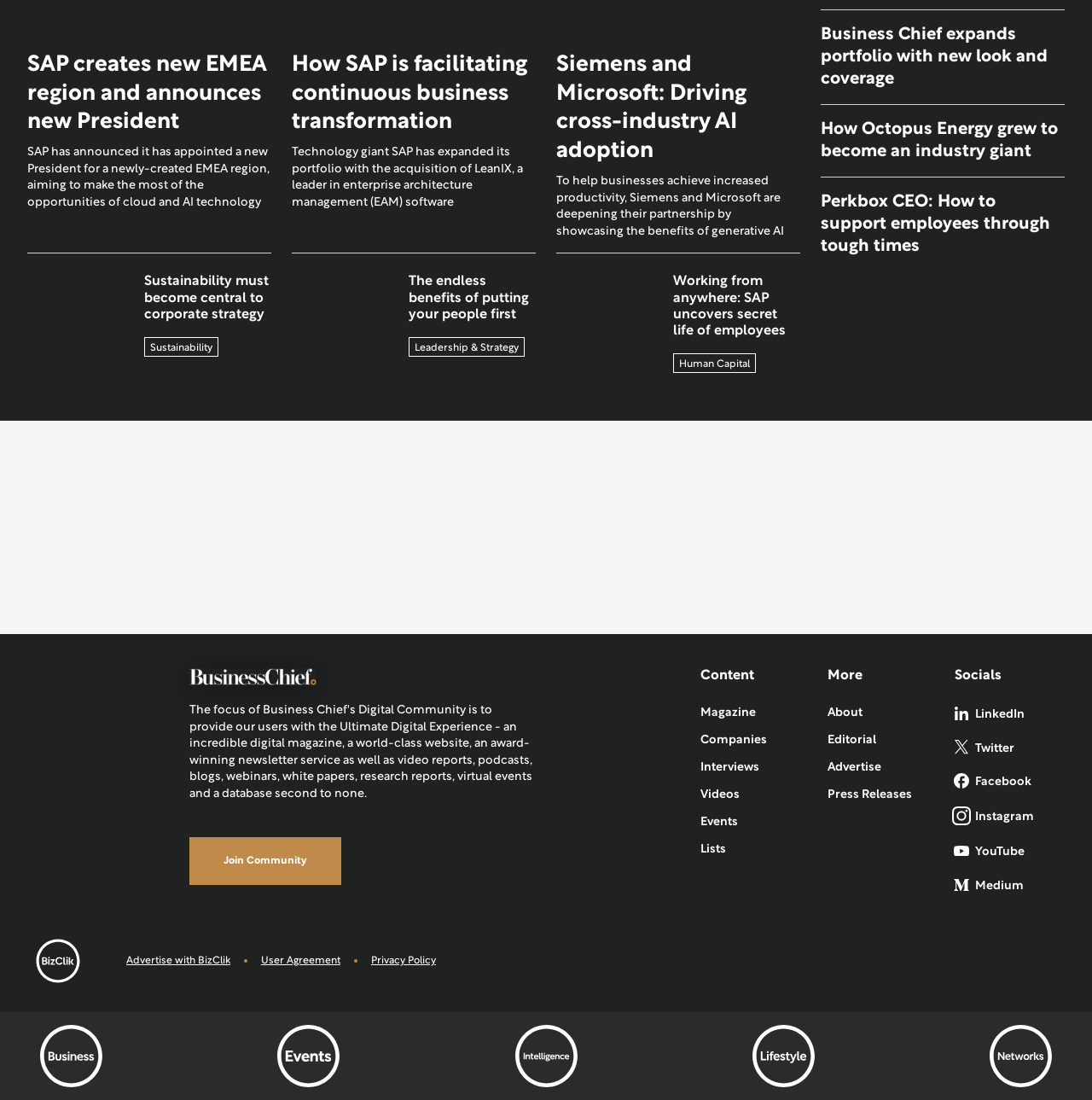What is the name of the software acquired by SAP?
Provide a one-word or short-phrase answer based on the image.

LeanIX